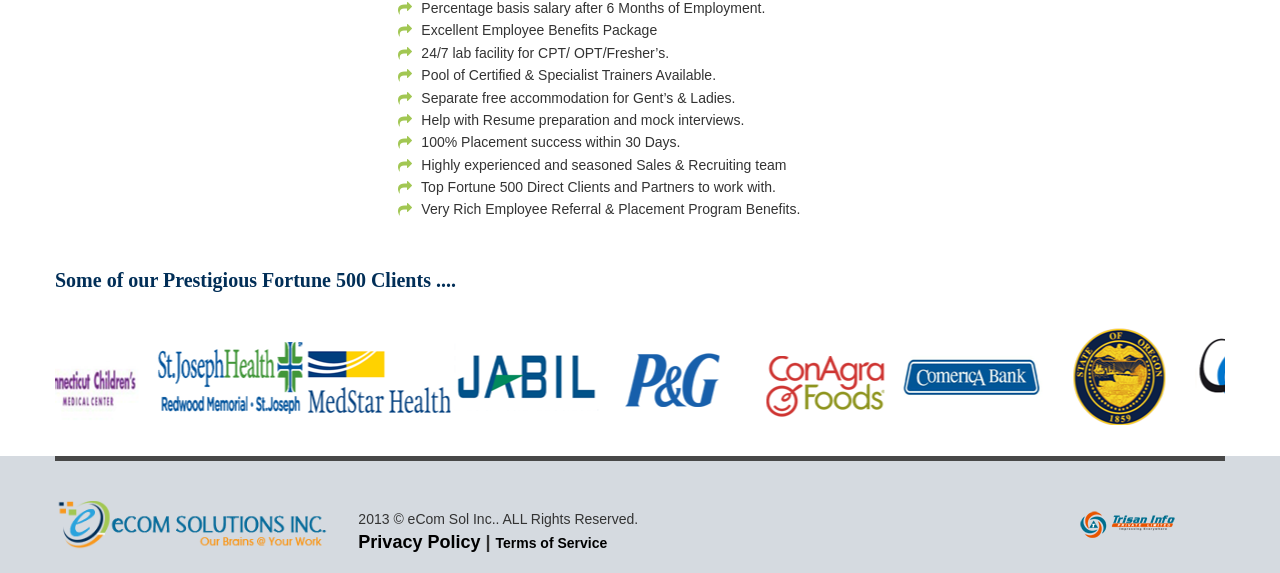Predict the bounding box for the UI component with the following description: "Terms of Service".

[0.387, 0.892, 0.474, 0.92]